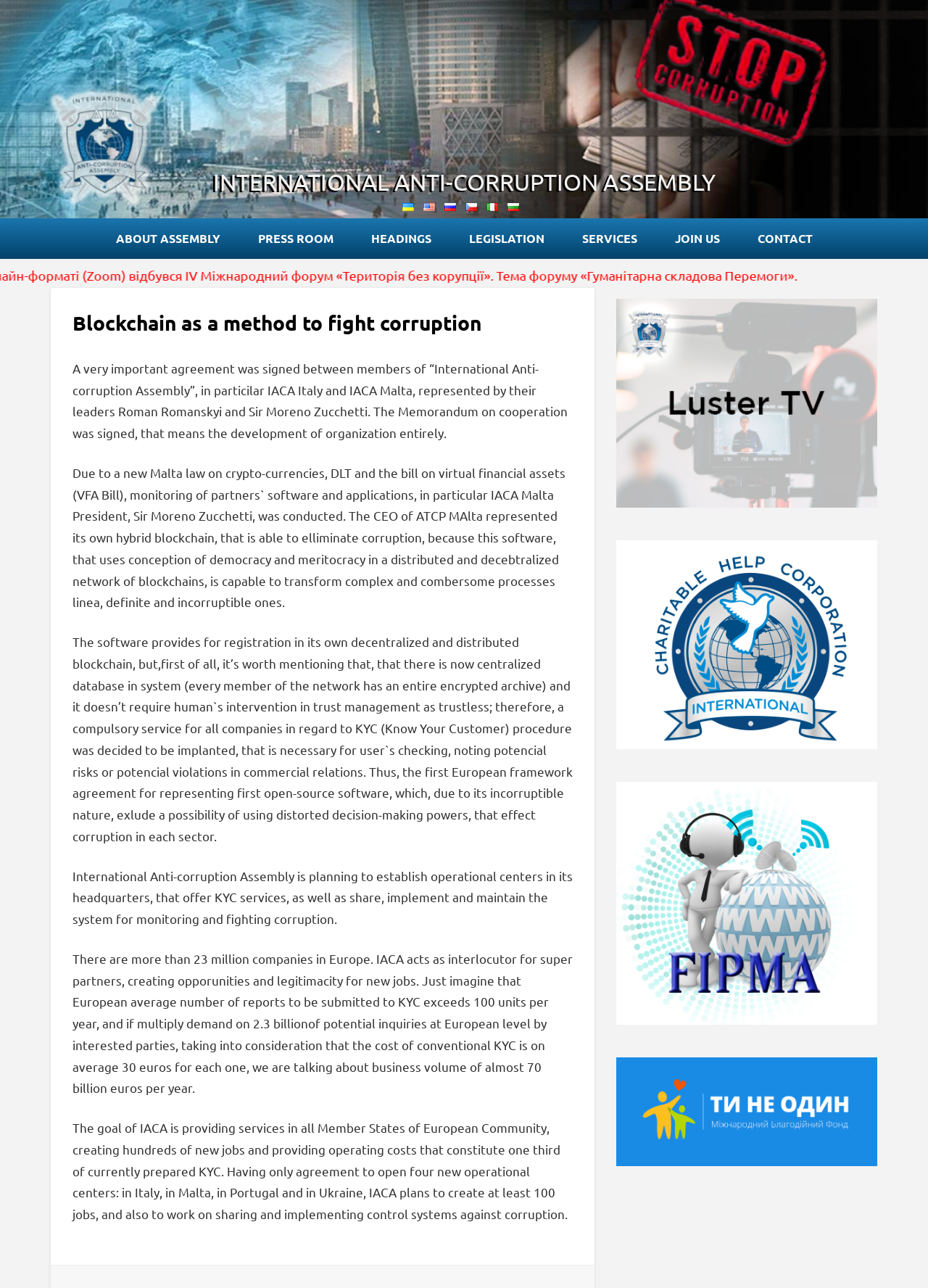Determine the coordinates of the bounding box that should be clicked to complete the instruction: "Click the ABOUT ASSEMBLY link". The coordinates should be represented by four float numbers between 0 and 1: [left, top, right, bottom].

[0.125, 0.179, 0.237, 0.191]